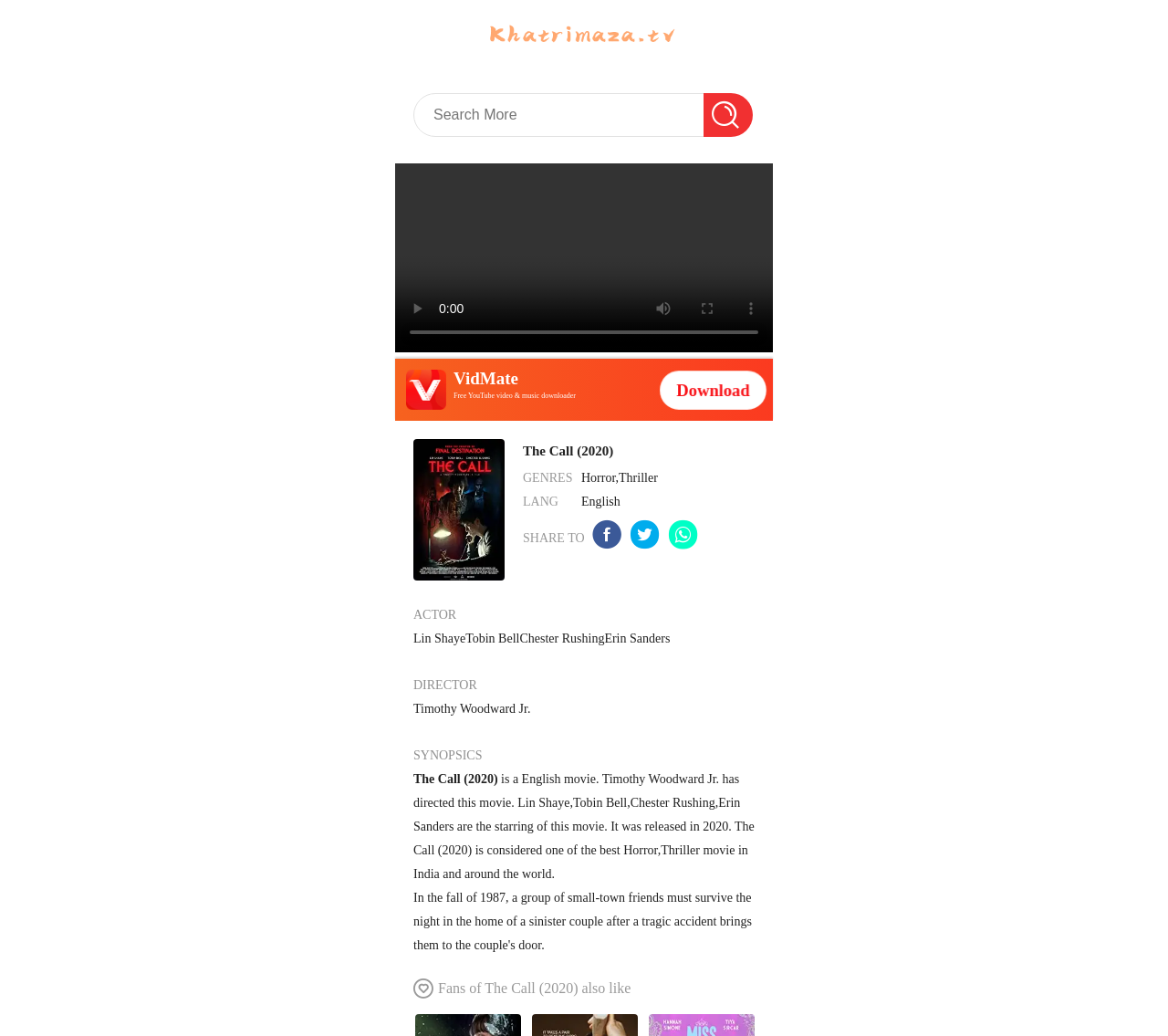What are the genres of the movie?
Answer the question with a detailed explanation, including all necessary information.

I found the answer by examining the StaticText elements on the webpage. Specifically, I looked at the element with the text 'GENRES' and the adjacent element with the text 'Horror,Thriller', which indicates that these are the genres of the movie.